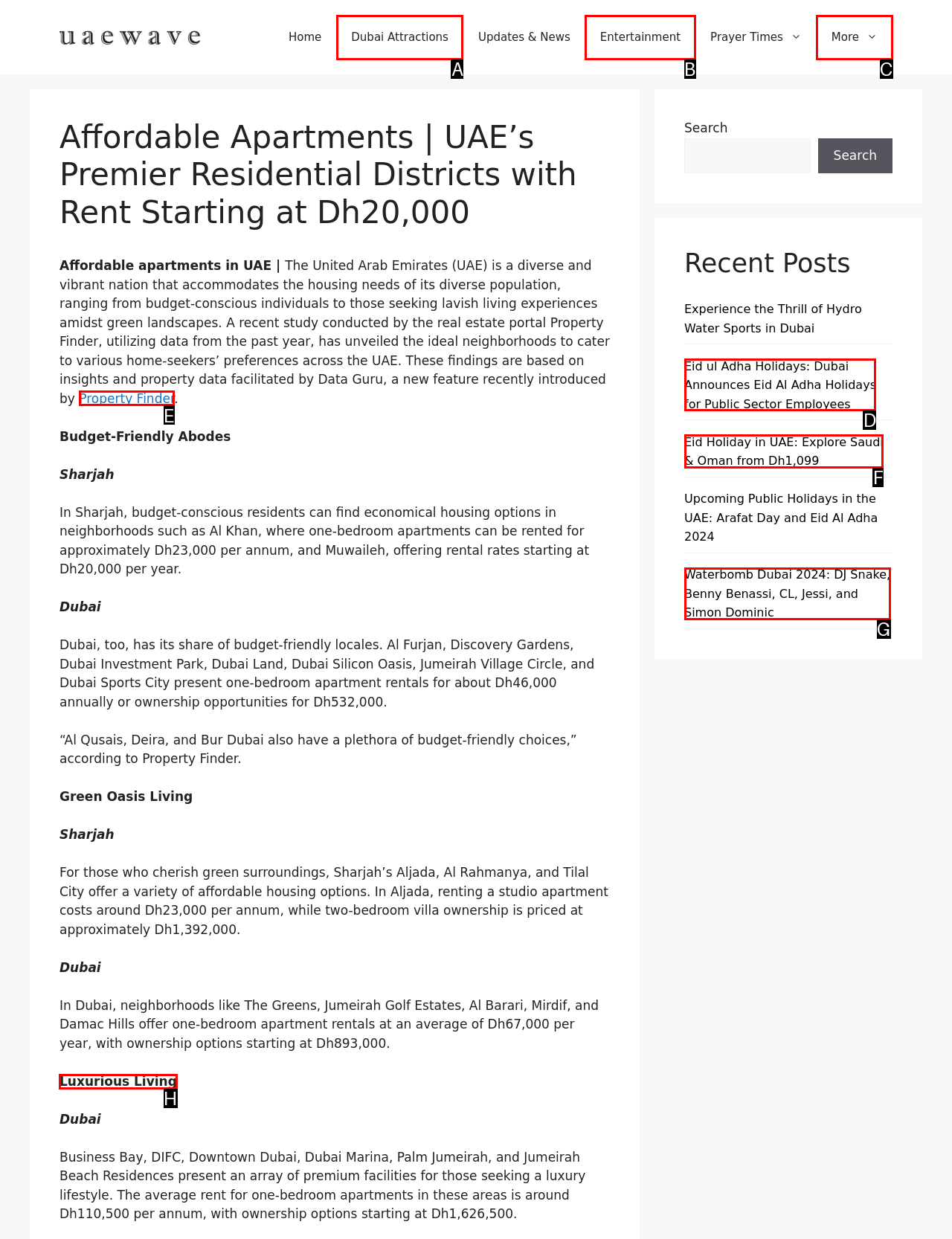Determine which option should be clicked to carry out this task: Learn about luxury living in Dubai
State the letter of the correct choice from the provided options.

H